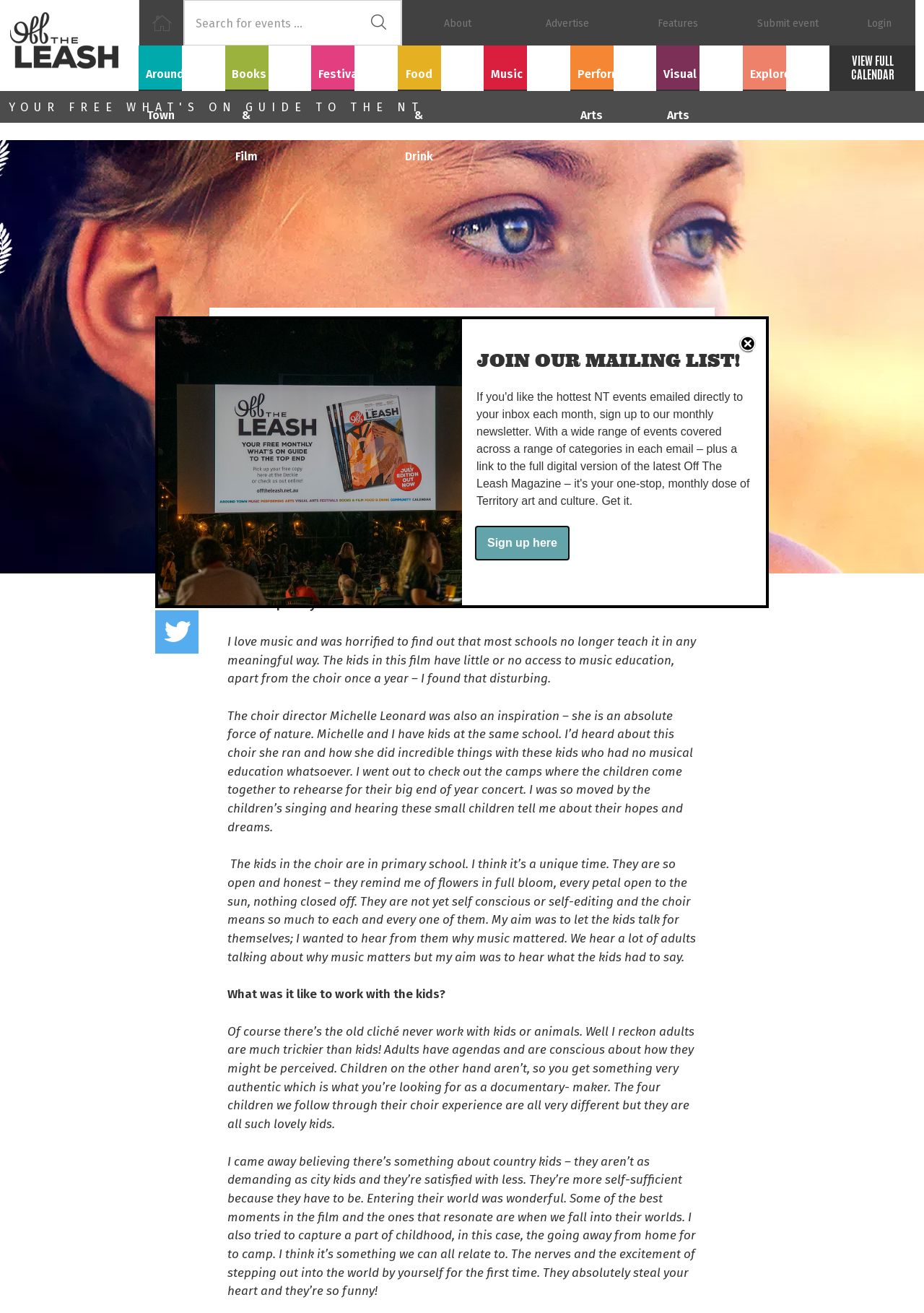Respond concisely with one word or phrase to the following query:
What is the topic of the Q&A session?

The film Wide Open Sky